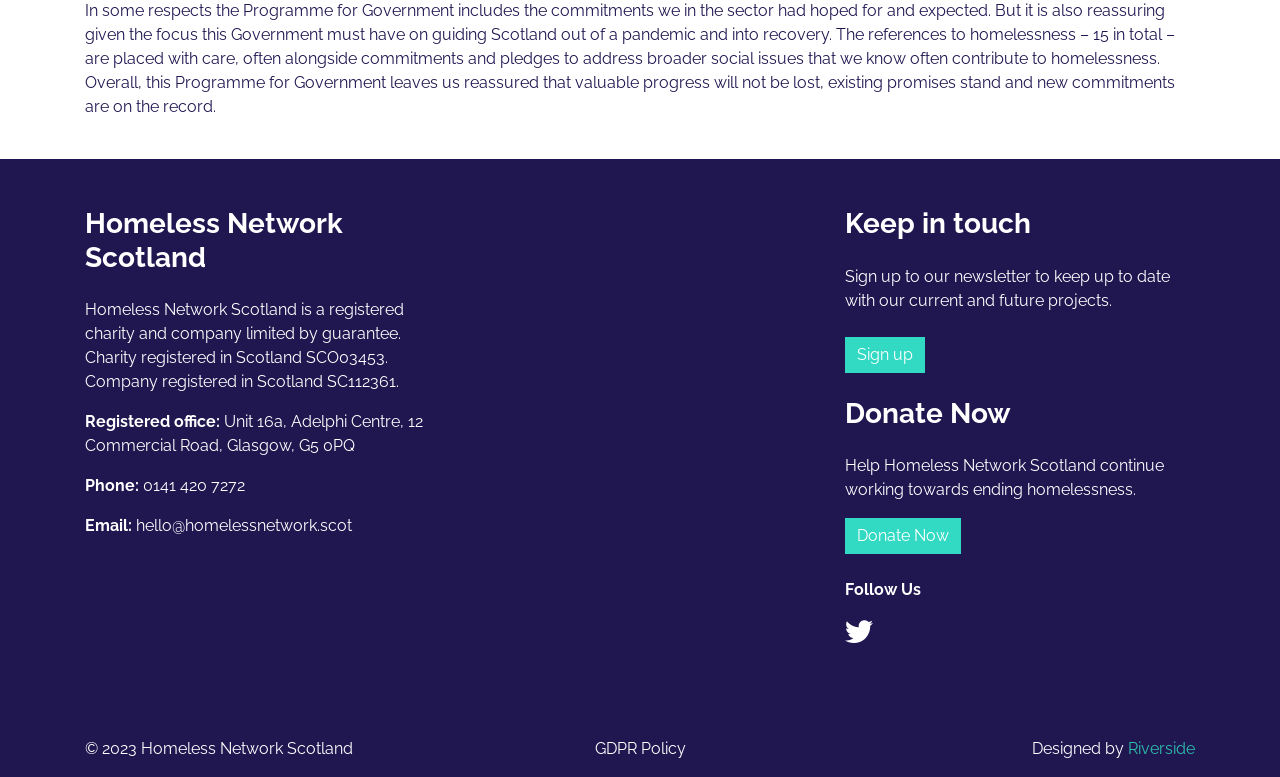Identify the bounding box coordinates for the UI element described as: "Riverside".

[0.881, 0.951, 0.934, 0.976]